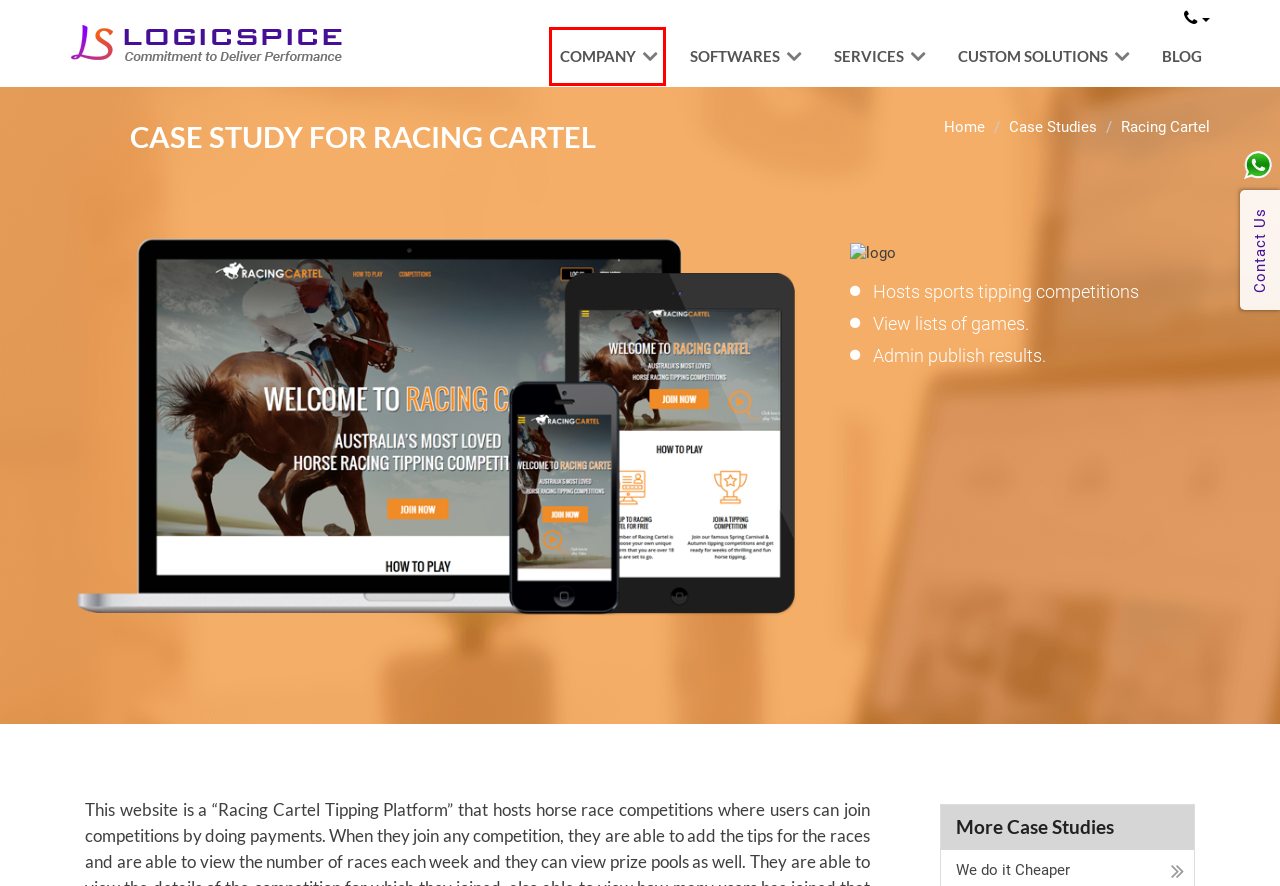You are looking at a webpage screenshot with a red bounding box around an element. Pick the description that best matches the new webpage after interacting with the element in the red bounding box. The possible descriptions are:
A. Logicspice :: Page not found
B. Ready-made Product Scripts, Clone Scripts & App Scripts - Logicspice
C. Latest technology Updates | Official Blogs - Logicspice
D. A Custom Mobile App & Software Development Company - Logicspice
E. Custom App & Web Development Solution | On Demand Solution
F. Affordable Web & Mobile App Development Services - LogicSpice
G. Web Hosting company | online hosting packages | Logicspice
H. Web Development Company | Mobile App Development - LogicSpice

H